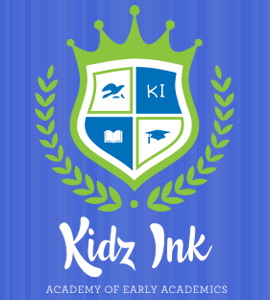Utilize the details in the image to thoroughly answer the following question: How many sections does the shield have?

The shield is divided into four sections, each representing different educational aspects, which are a book, a graduation cap, an abstract design, and another section.